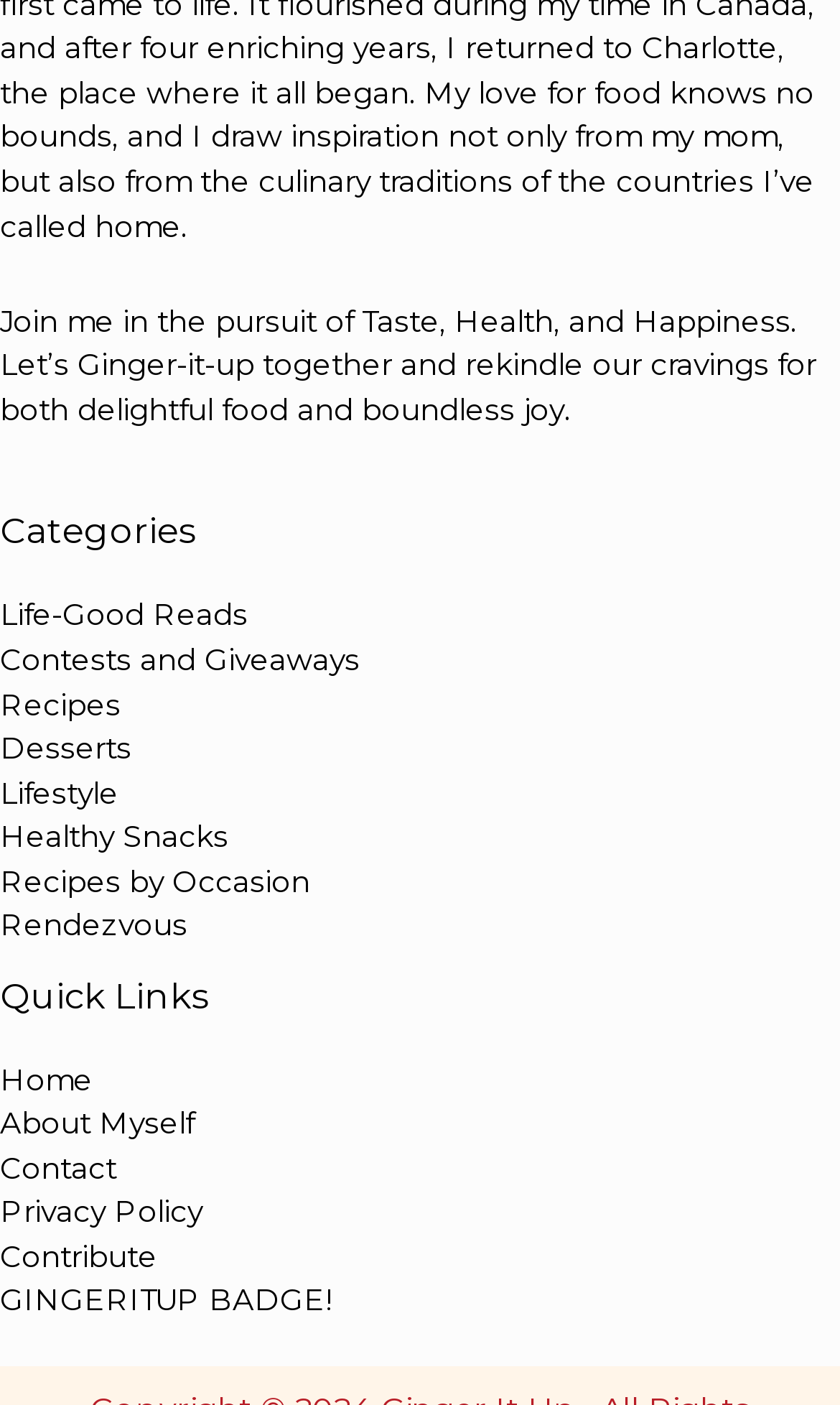Determine the bounding box coordinates for the clickable element to execute this instruction: "Visit the Home page". Provide the coordinates as four float numbers between 0 and 1, i.e., [left, top, right, bottom].

[0.0, 0.756, 0.11, 0.78]